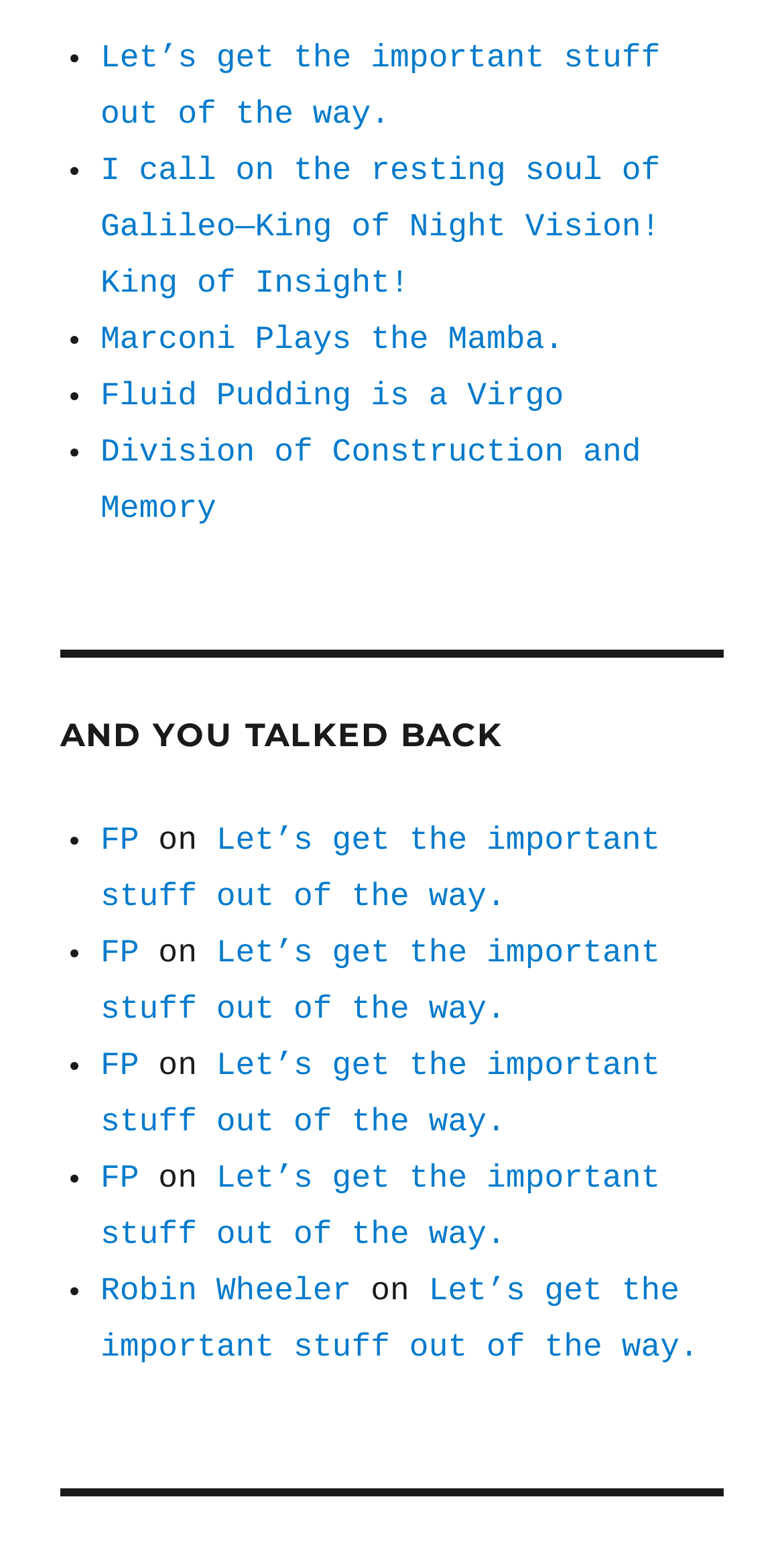What is the first navigation item?
Using the screenshot, give a one-word or short phrase answer.

I put it out there